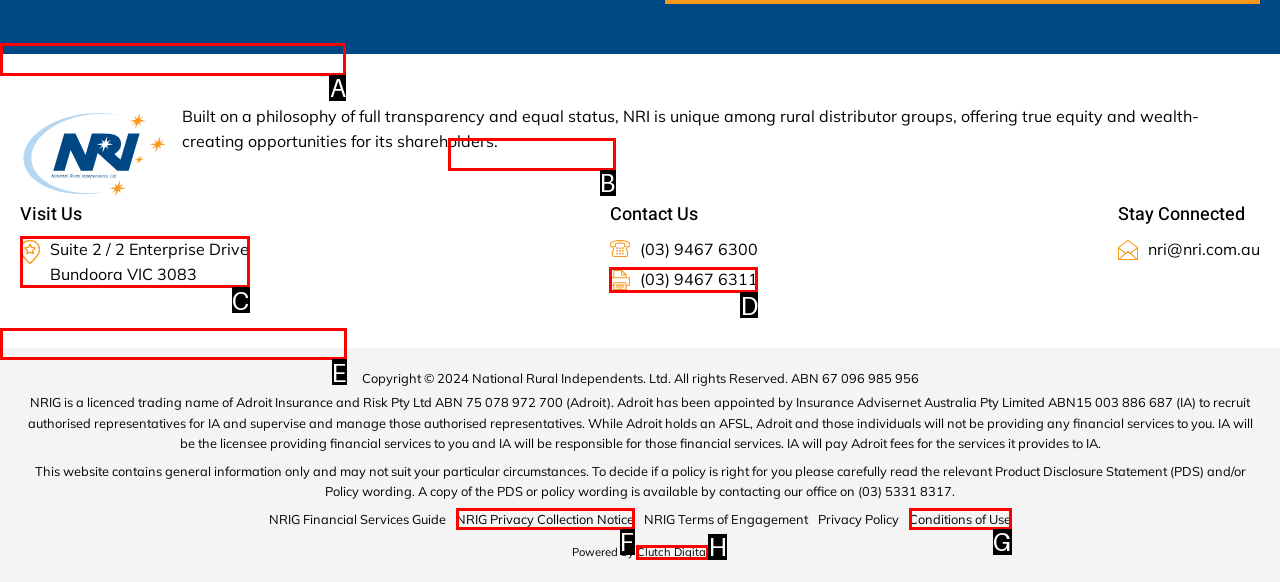From the given options, choose the one to complete the task: Click on Business & Commercial Motor Vehicle Insurance
Indicate the letter of the correct option.

A